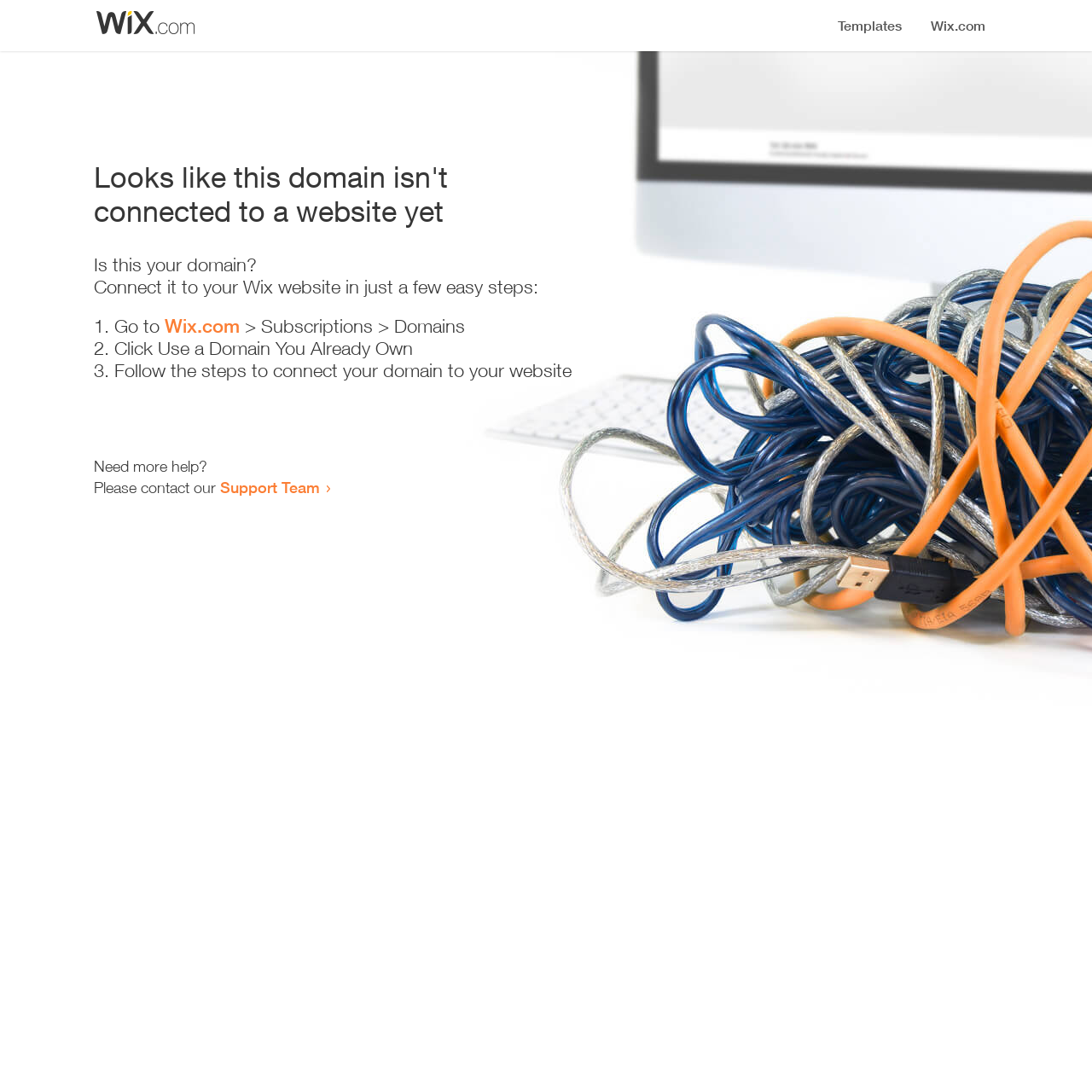Please find the bounding box for the UI element described by: "Contact Us".

None